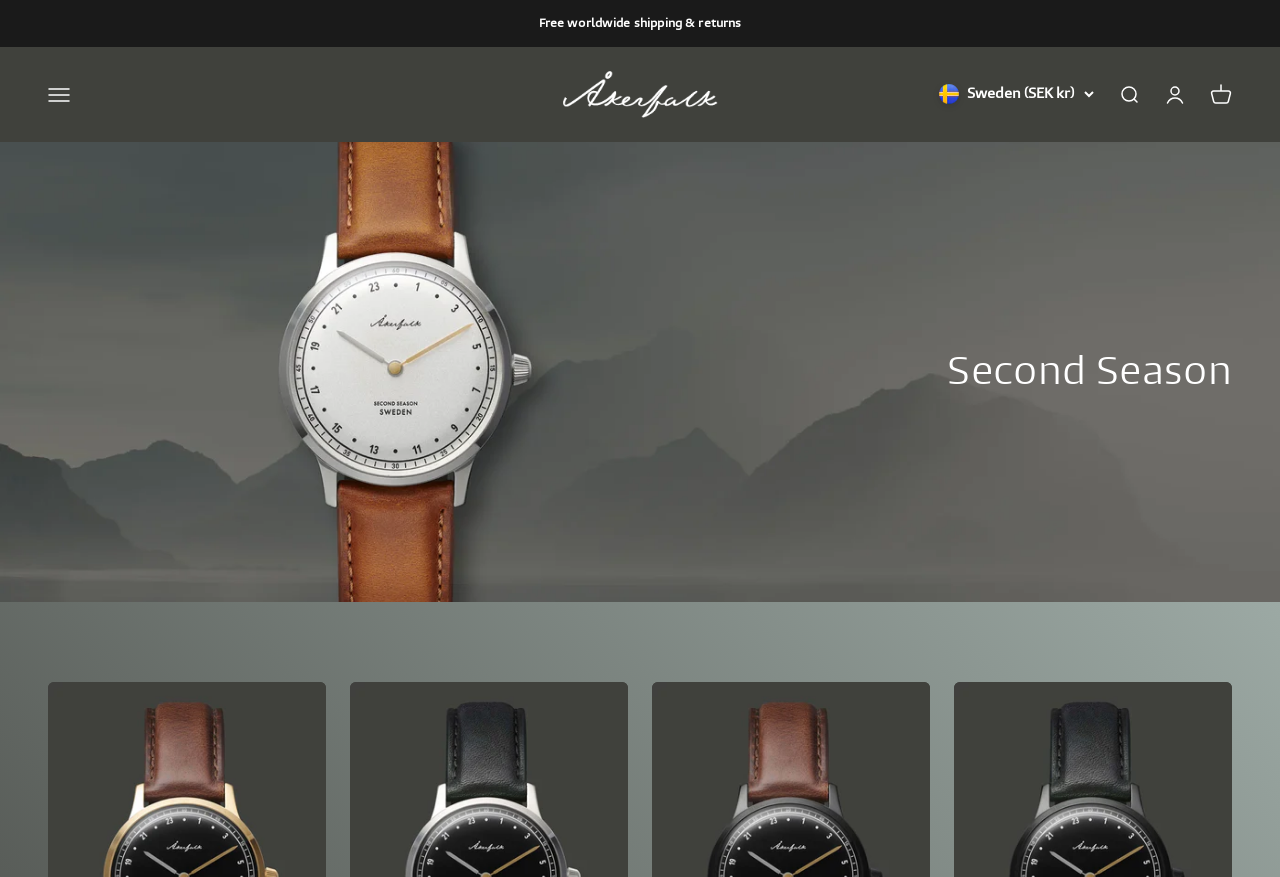Locate and provide the bounding box coordinates for the HTML element that matches this description: "Open search".

[0.873, 0.095, 0.891, 0.12]